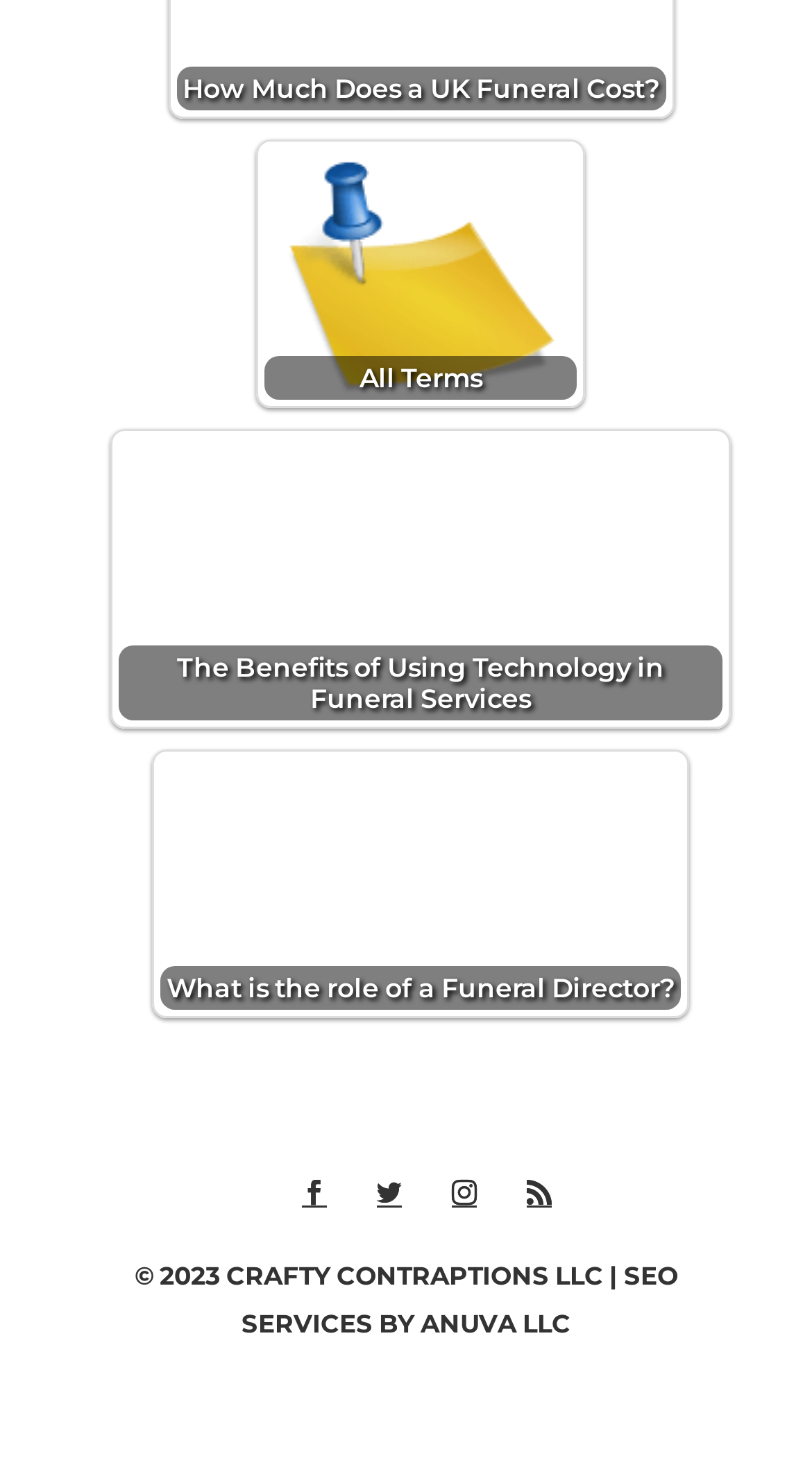Determine the bounding box coordinates of the clickable region to execute the instruction: "Learn about 'What is the role of a Funeral Director?'". The coordinates should be four float numbers between 0 and 1, denoted as [left, top, right, bottom].

[0.19, 0.51, 0.846, 0.69]